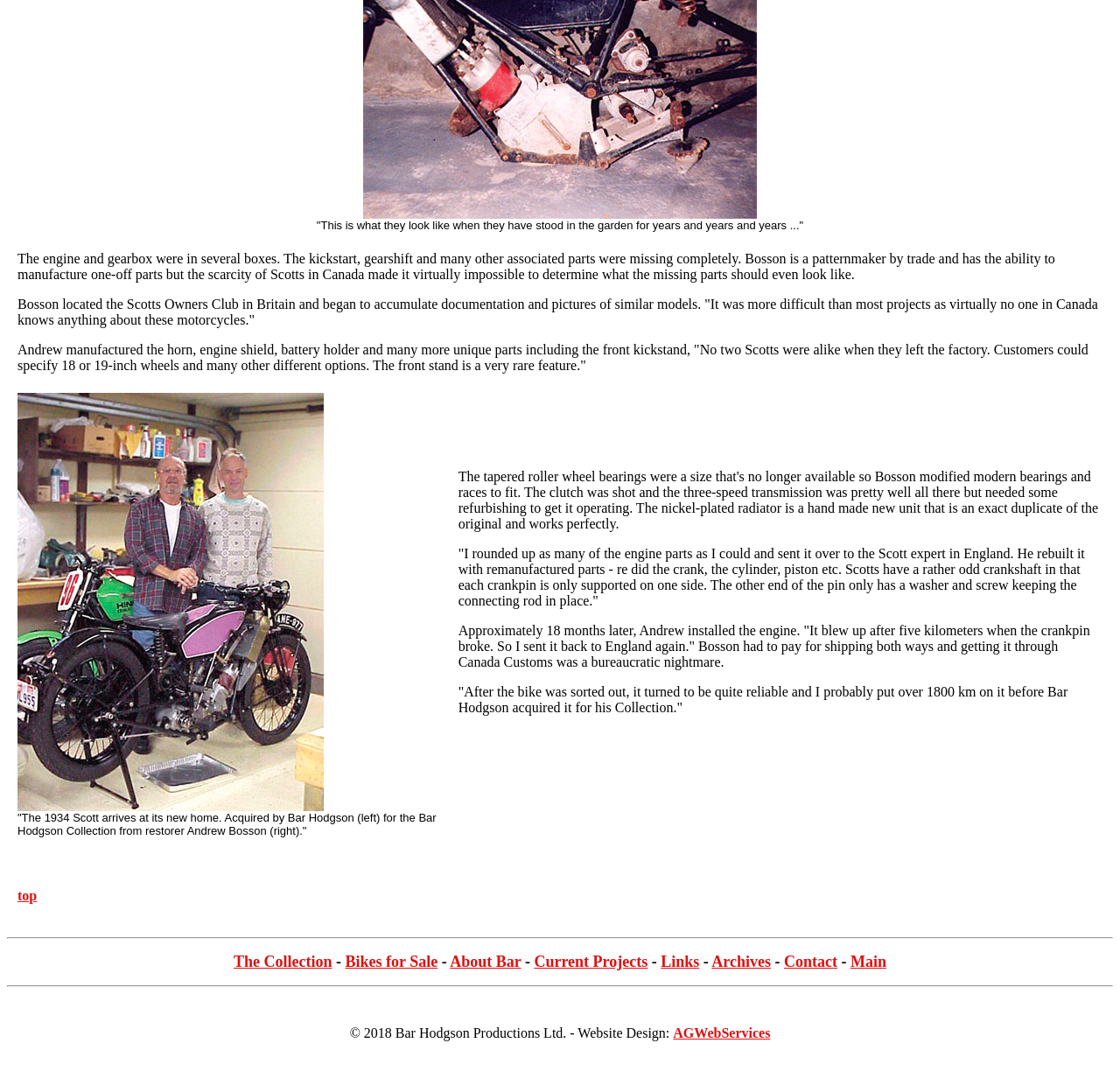Determine the bounding box coordinates (top-left x, top-left y, bottom-right x, bottom-right y) of the UI element described in the following text: About Bar

[0.402, 0.884, 0.465, 0.9]